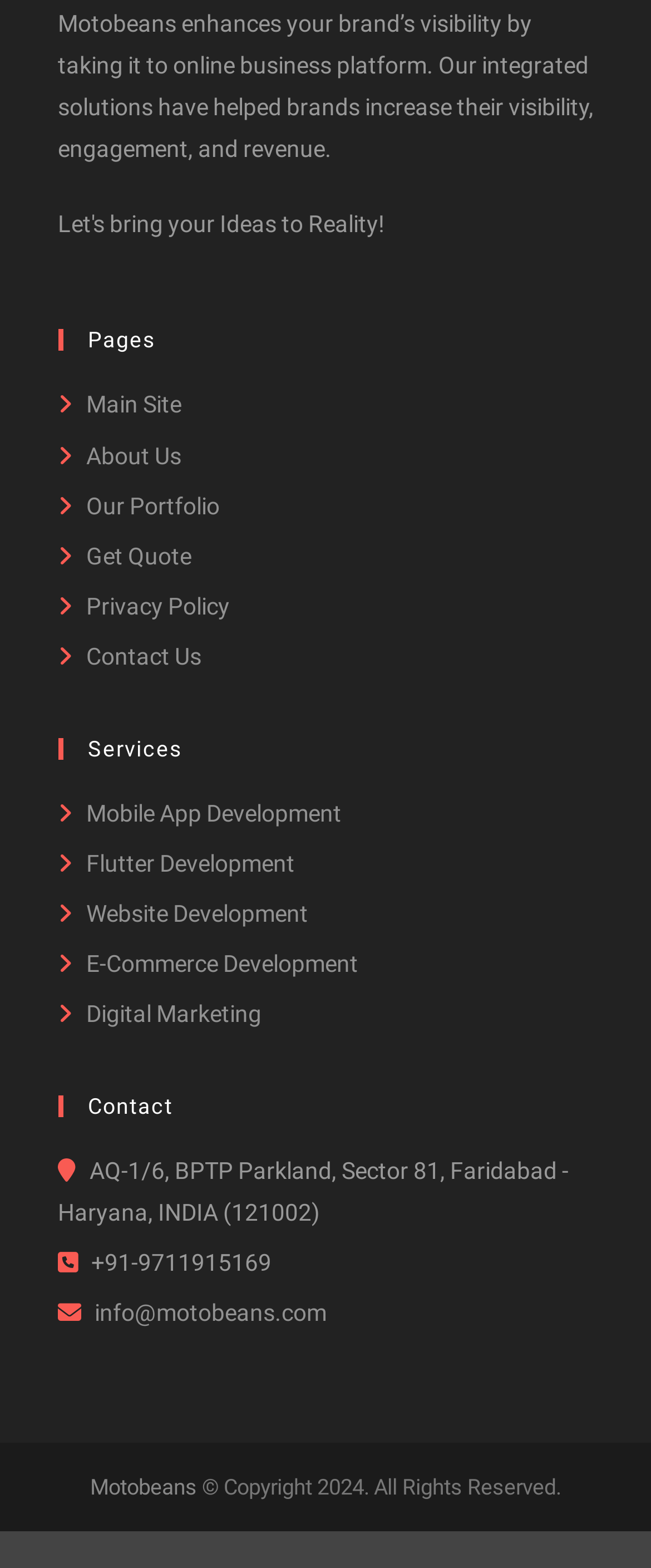What is the company's email address?
Deliver a detailed and extensive answer to the question.

I found the company's email address by looking at the 'Contact' section, where it is explicitly stated as 'info@motobeans.com'.